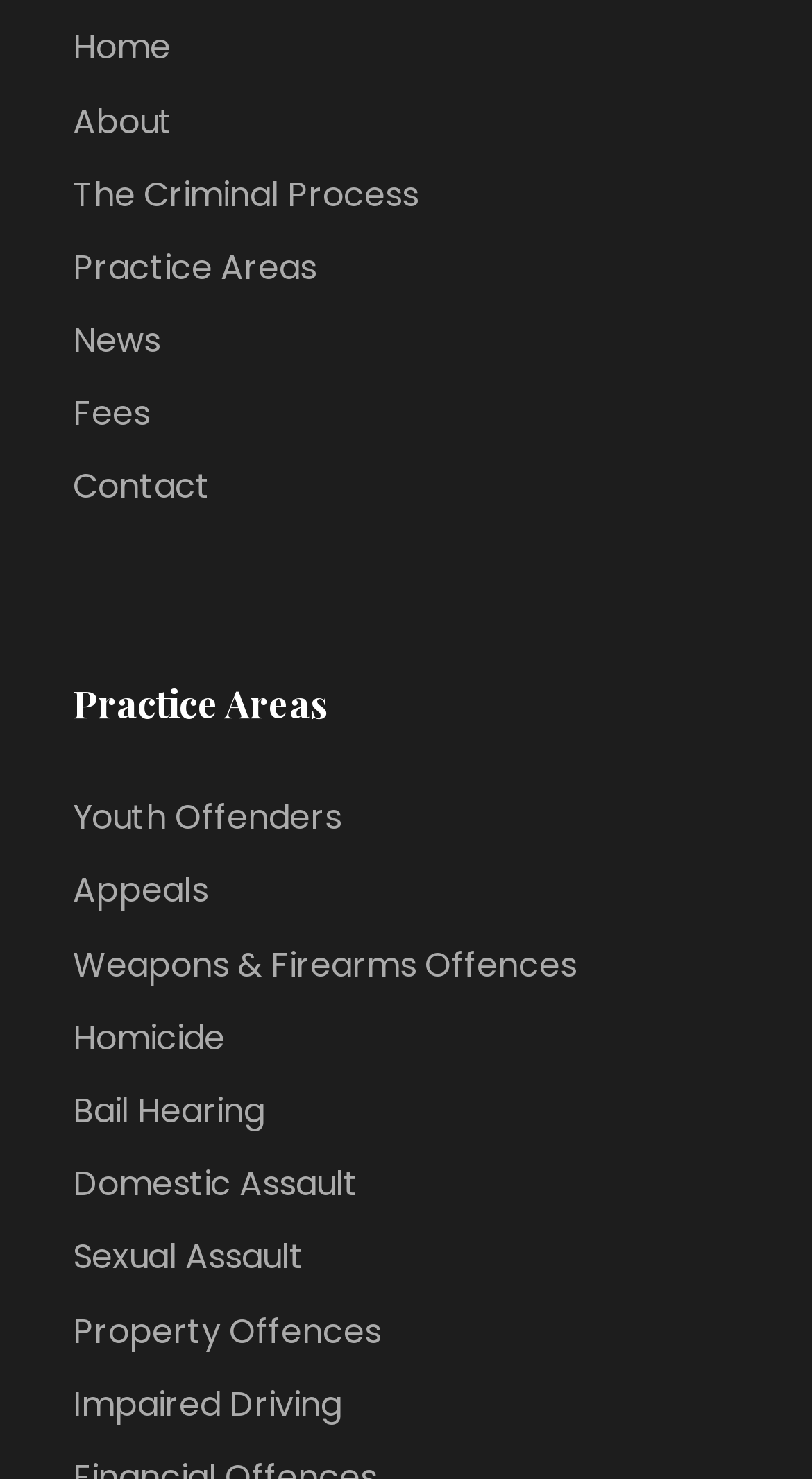Please determine the bounding box coordinates of the area that needs to be clicked to complete this task: 'contact us'. The coordinates must be four float numbers between 0 and 1, formatted as [left, top, right, bottom].

[0.09, 0.313, 0.259, 0.346]